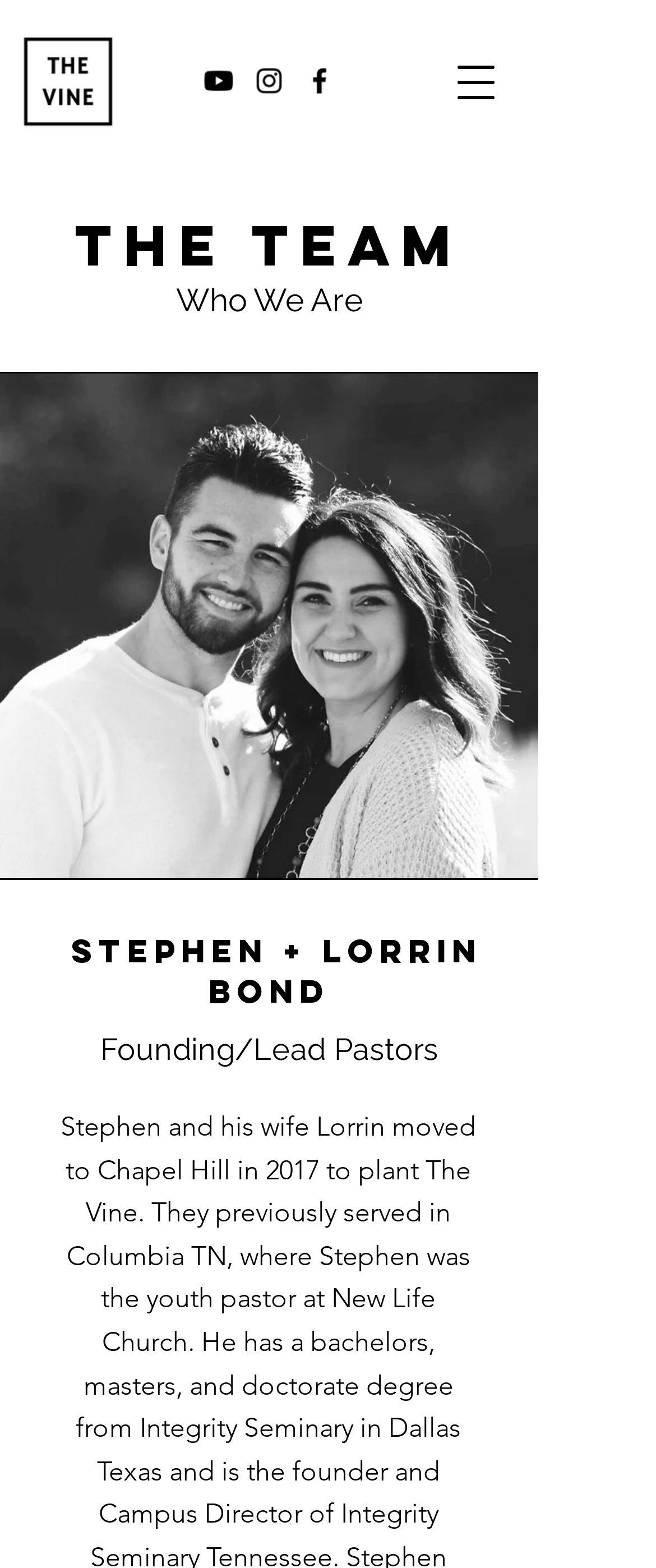Please predict the bounding box coordinates (top-left x, top-left y, bottom-right x, bottom-right y) for the UI element in the screenshot that fits the description: aria-label="alt.text.label.Instagram"

[0.385, 0.041, 0.436, 0.062]